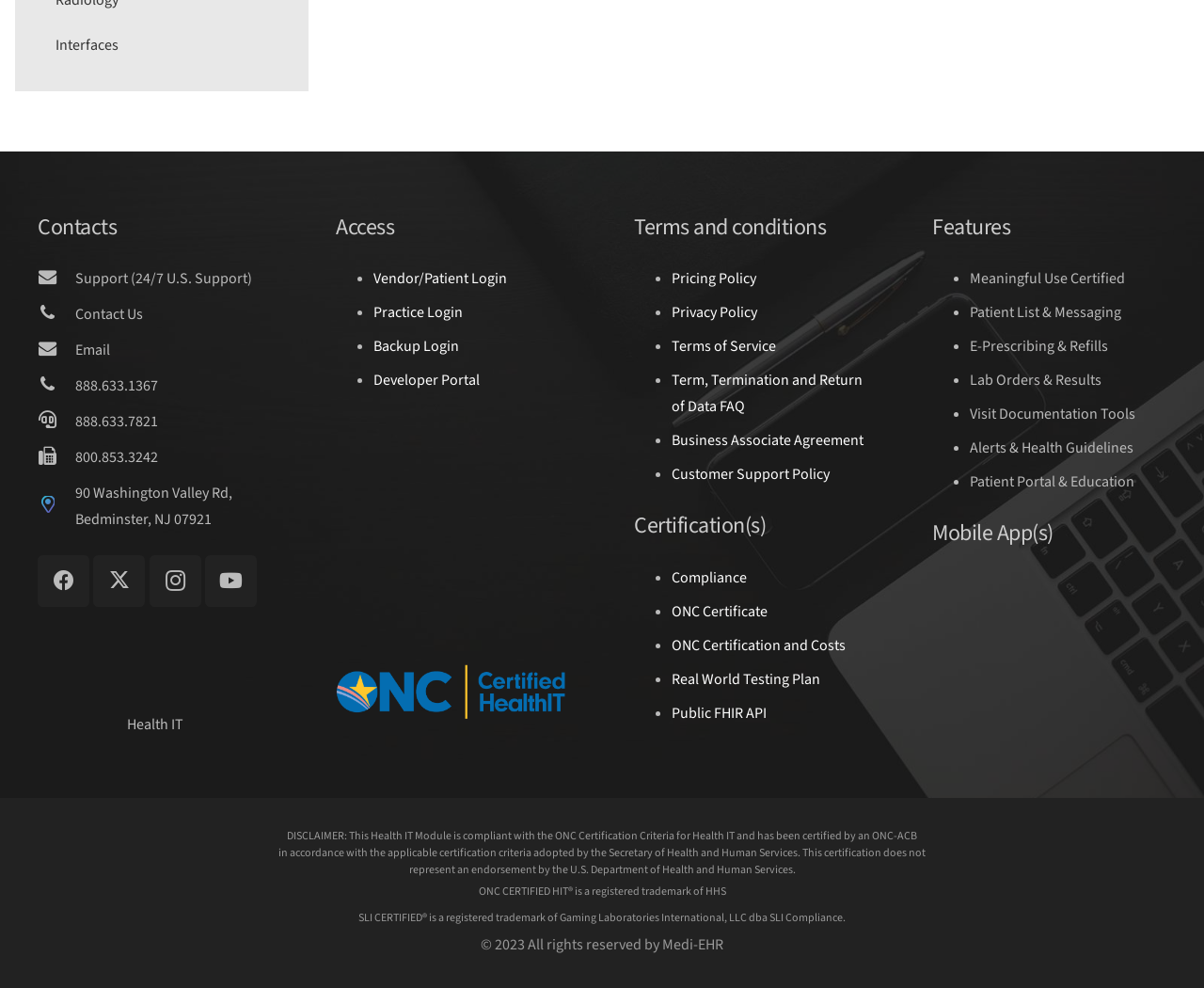Please specify the bounding box coordinates of the clickable region necessary for completing the following instruction: "Login to Vendor/Patient". The coordinates must consist of four float numbers between 0 and 1, i.e., [left, top, right, bottom].

[0.31, 0.272, 0.421, 0.293]